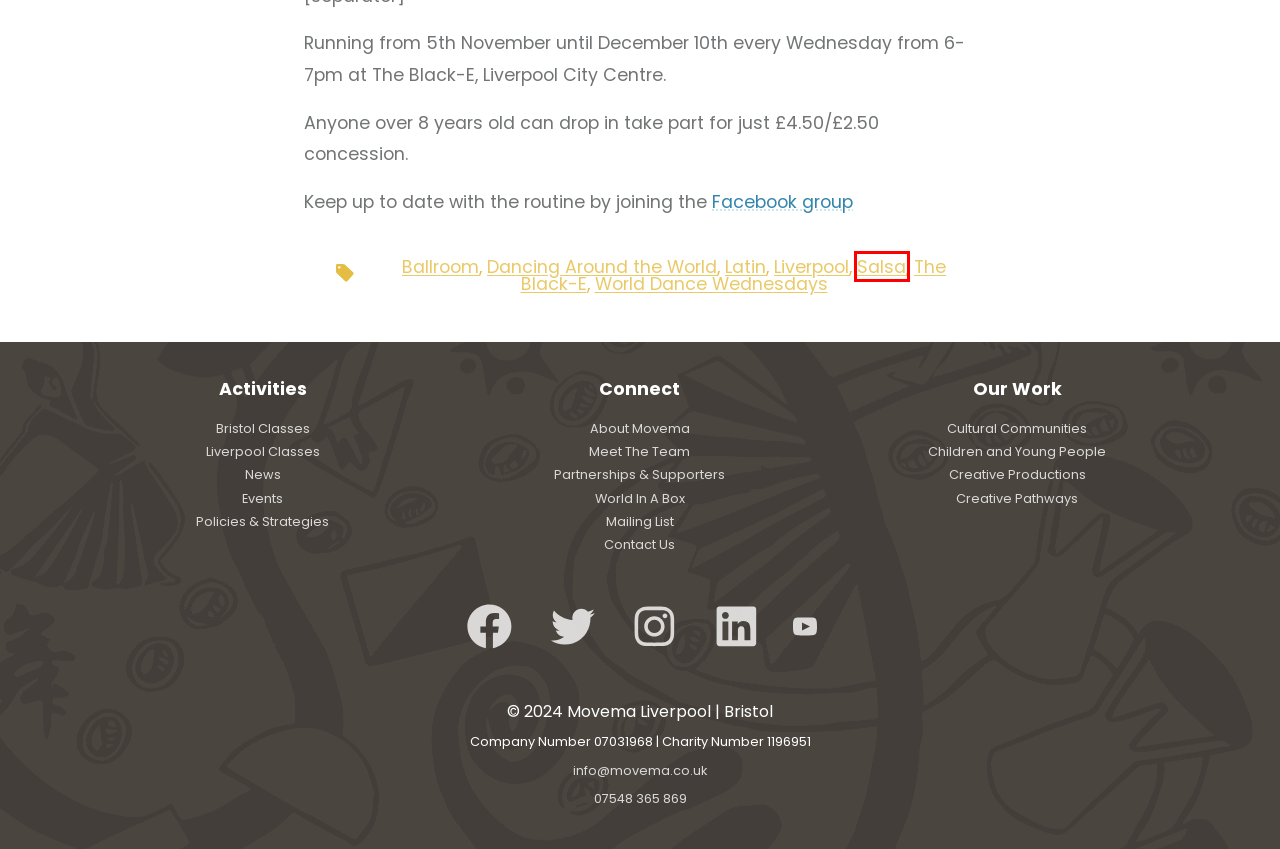Observe the provided screenshot of a webpage that has a red rectangle bounding box. Determine the webpage description that best matches the new webpage after clicking the element inside the red bounding box. Here are the candidates:
A. Ballroom Archives - Movema
B. Creative Productions - Movema
C. News - Movema
D. About Movema - Movema
E. Liverpool Archives - Movema
F. Movema
G. Cultural Communities - Movema
H. Salsa Archives - Movema

H